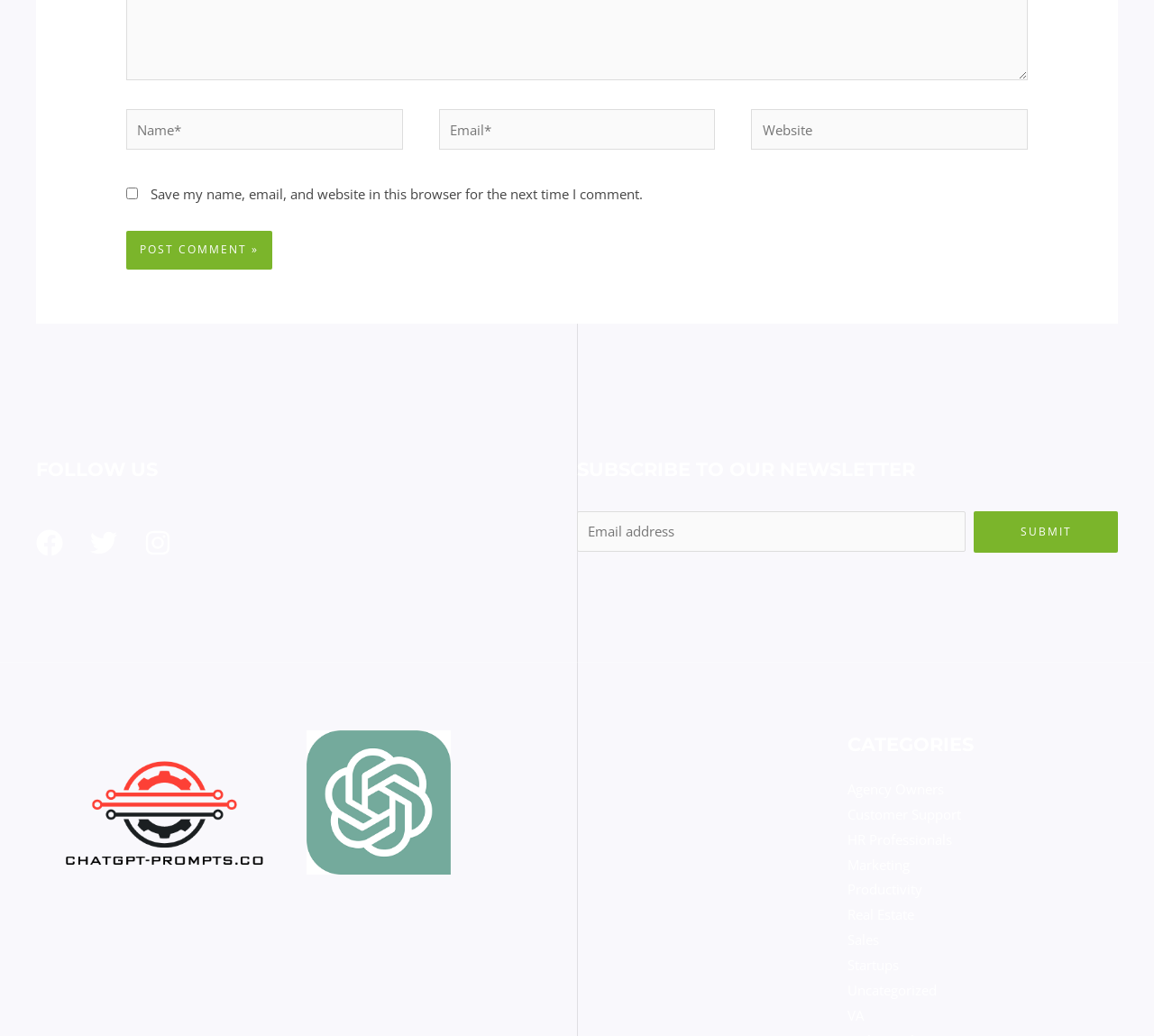Locate the bounding box coordinates of the area you need to click to fulfill this instruction: 'Subscribe to our newsletter'. The coordinates must be in the form of four float numbers ranging from 0 to 1: [left, top, right, bottom].

[0.5, 0.494, 0.837, 0.532]